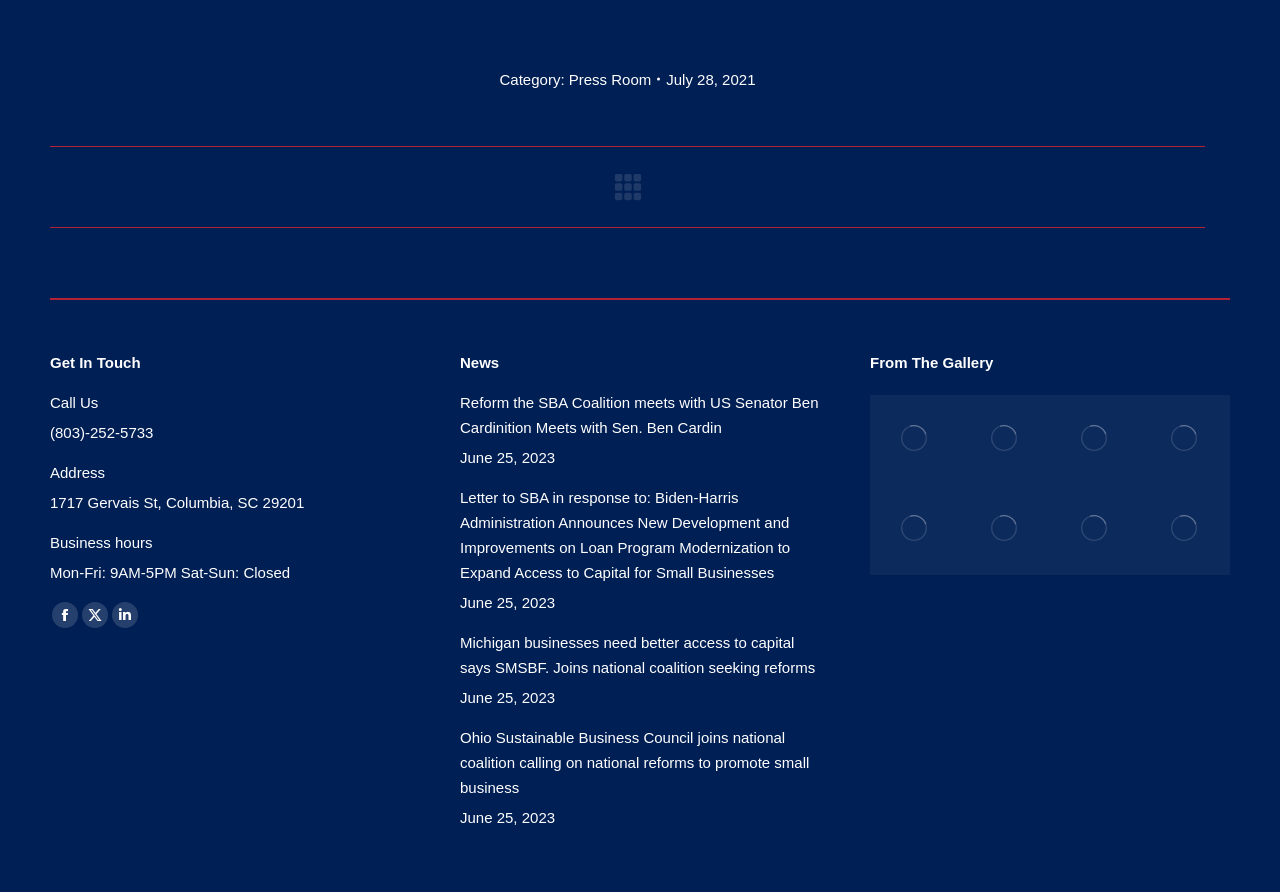Please find the bounding box coordinates in the format (top-left x, top-left y, bottom-right x, bottom-right y) for the given element description. Ensure the coordinates are floating point numbers between 0 and 1. Description: title="Shutterstock 172218020 Min"

[0.75, 0.442, 0.82, 0.543]